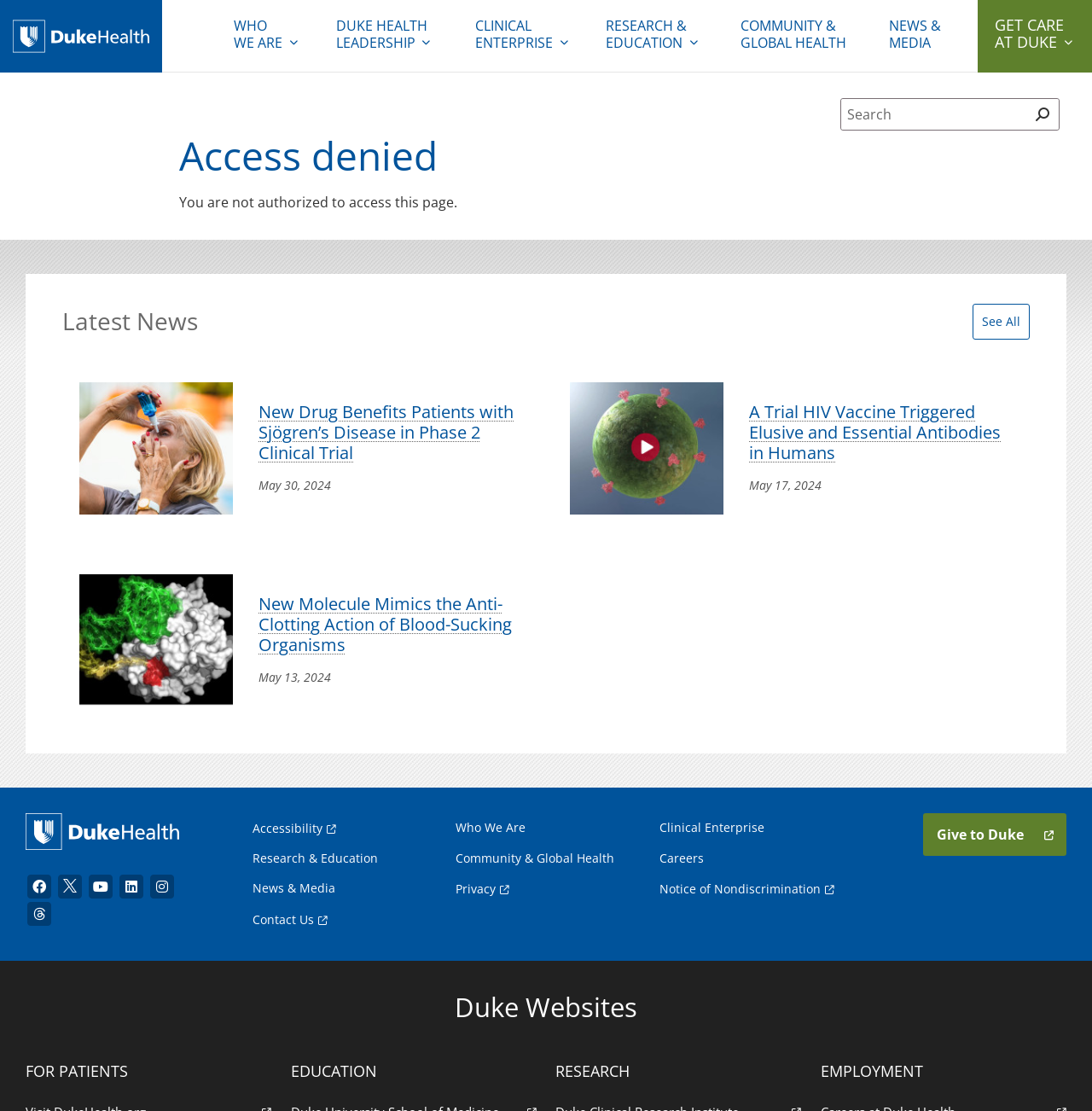What social media platforms are linked from the webpage?
Respond to the question with a single word or phrase according to the image.

Facebook, Twitter, YouTube, LinkedIn, Instagram, Threads